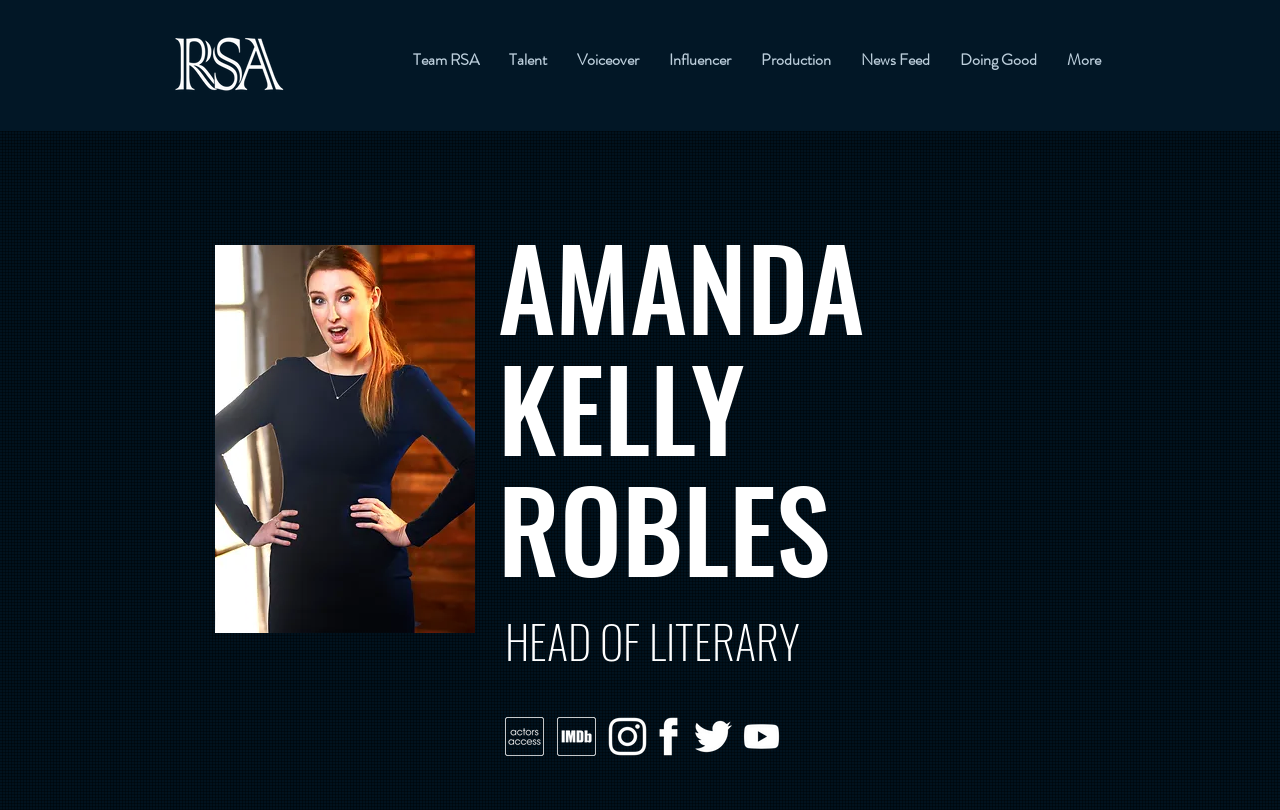Locate the bounding box coordinates of the clickable area to execute the instruction: "Click on the RSA logo". Provide the coordinates as four float numbers between 0 and 1, represented as [left, top, right, bottom].

[0.117, 0.004, 0.241, 0.159]